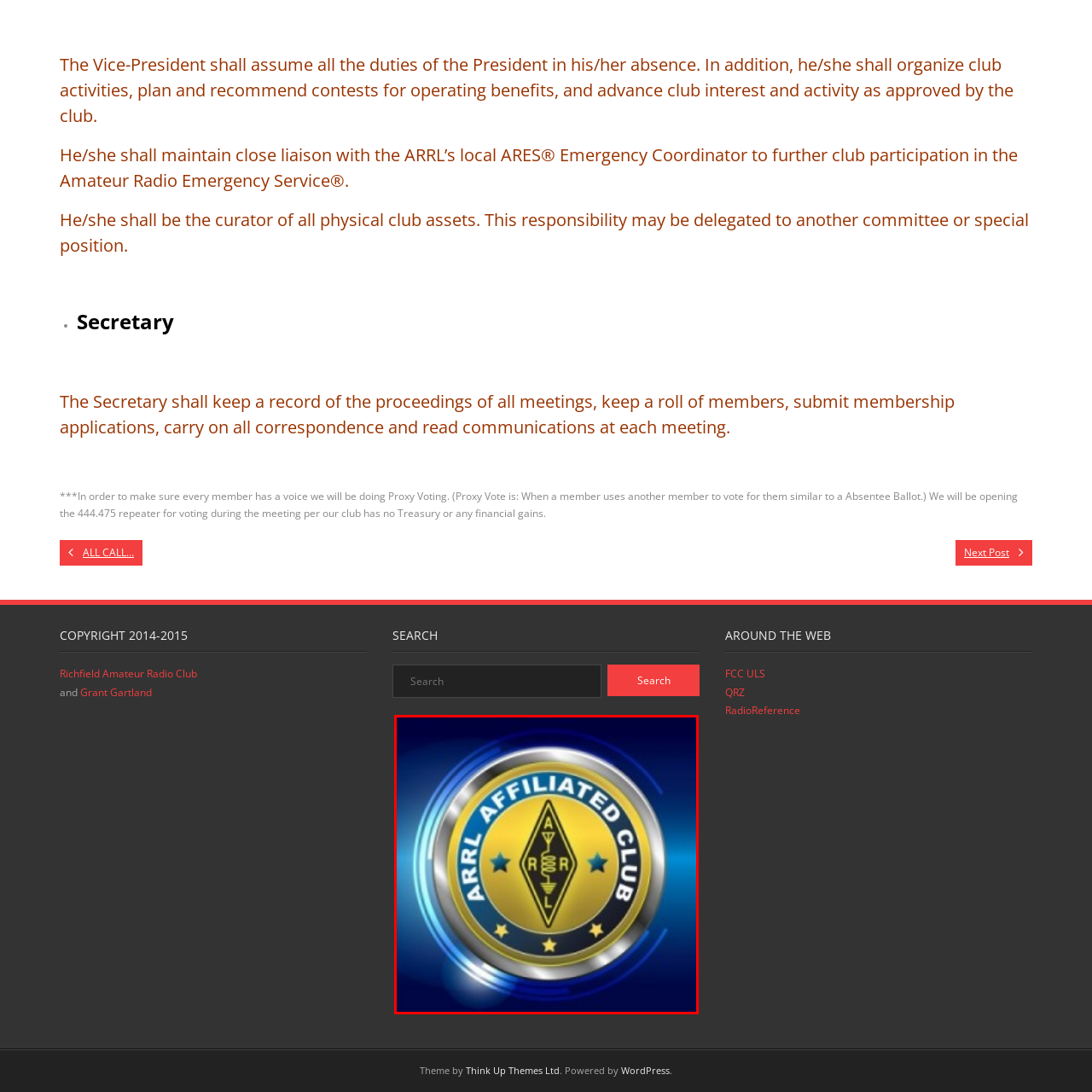Observe the image area highlighted by the pink border and answer the ensuing question in detail, using the visual cues: 
What is the purpose of the emblem?

The caption explains that the emblem is often used to signify a club's association with ARRL, promoting credibility and commitment to amateur radio practices and community involvement, indicating that the emblem serves as a symbol of affiliation and membership.